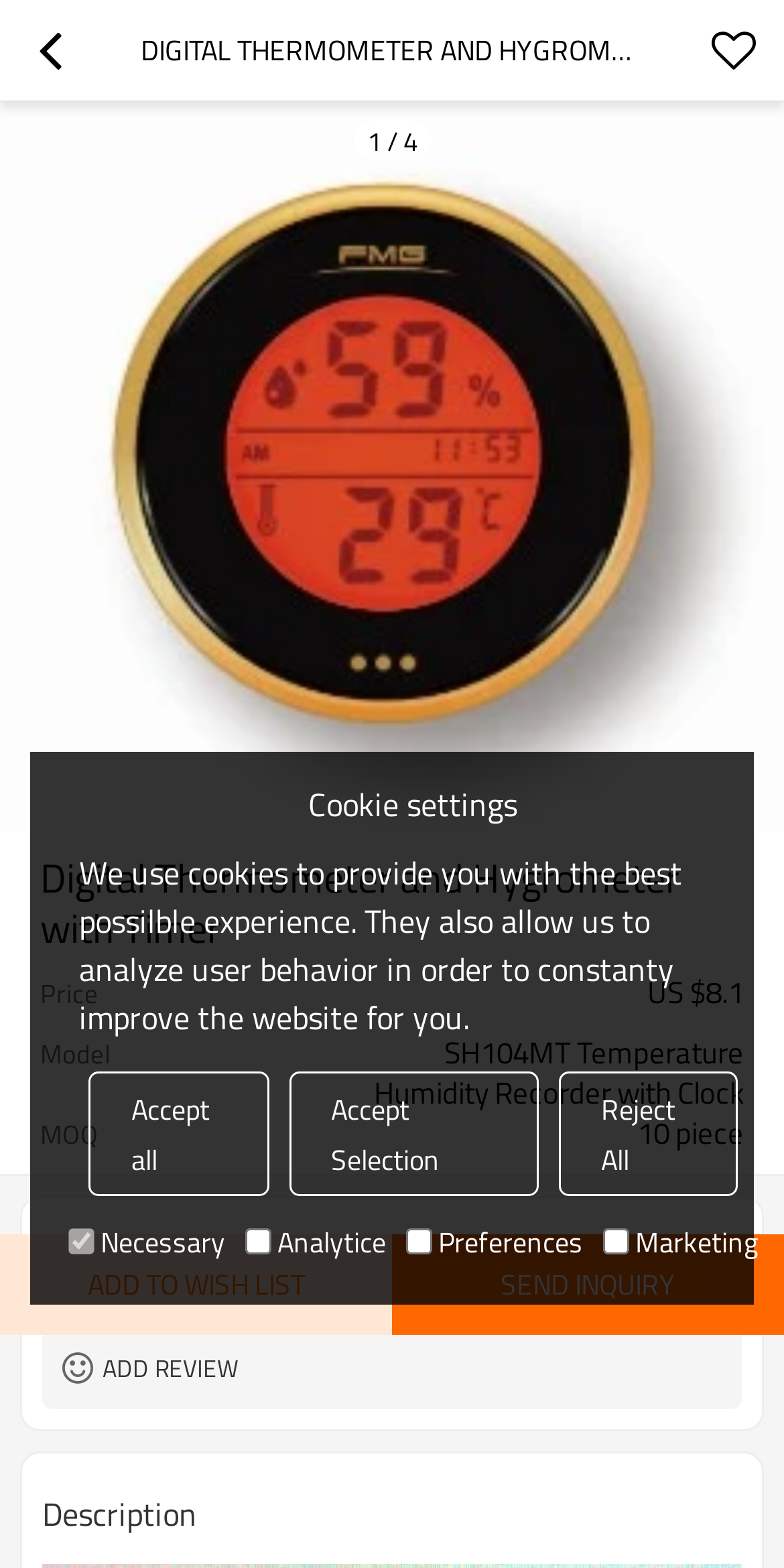Identify the bounding box coordinates of the element to click to follow this instruction: 'View product description'. Ensure the coordinates are four float values between 0 and 1, provided as [left, top, right, bottom].

[0.054, 0.94, 0.946, 0.991]